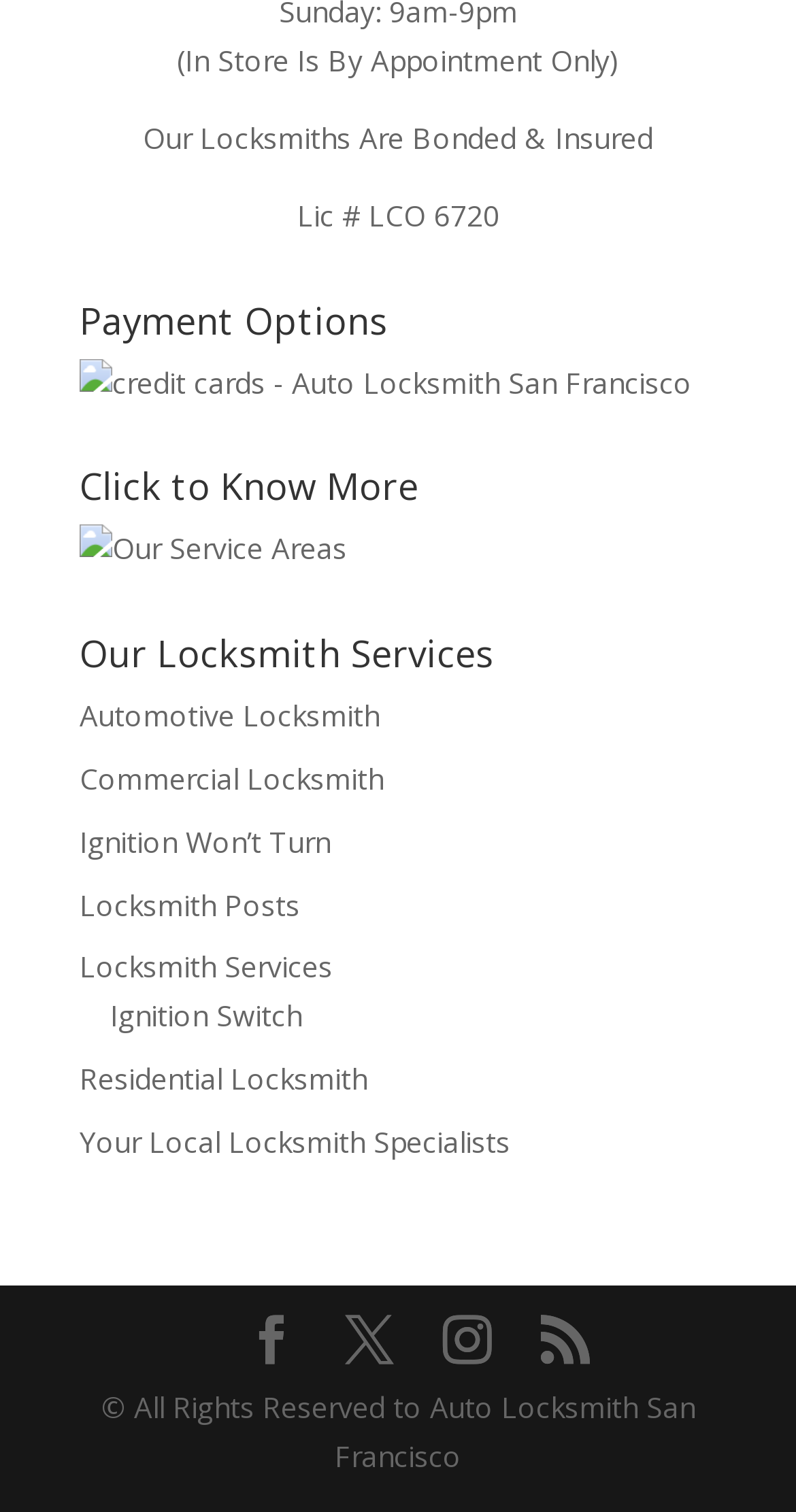Determine the bounding box coordinates of the target area to click to execute the following instruction: "Learn about residential locksmith services."

[0.1, 0.7, 0.462, 0.726]